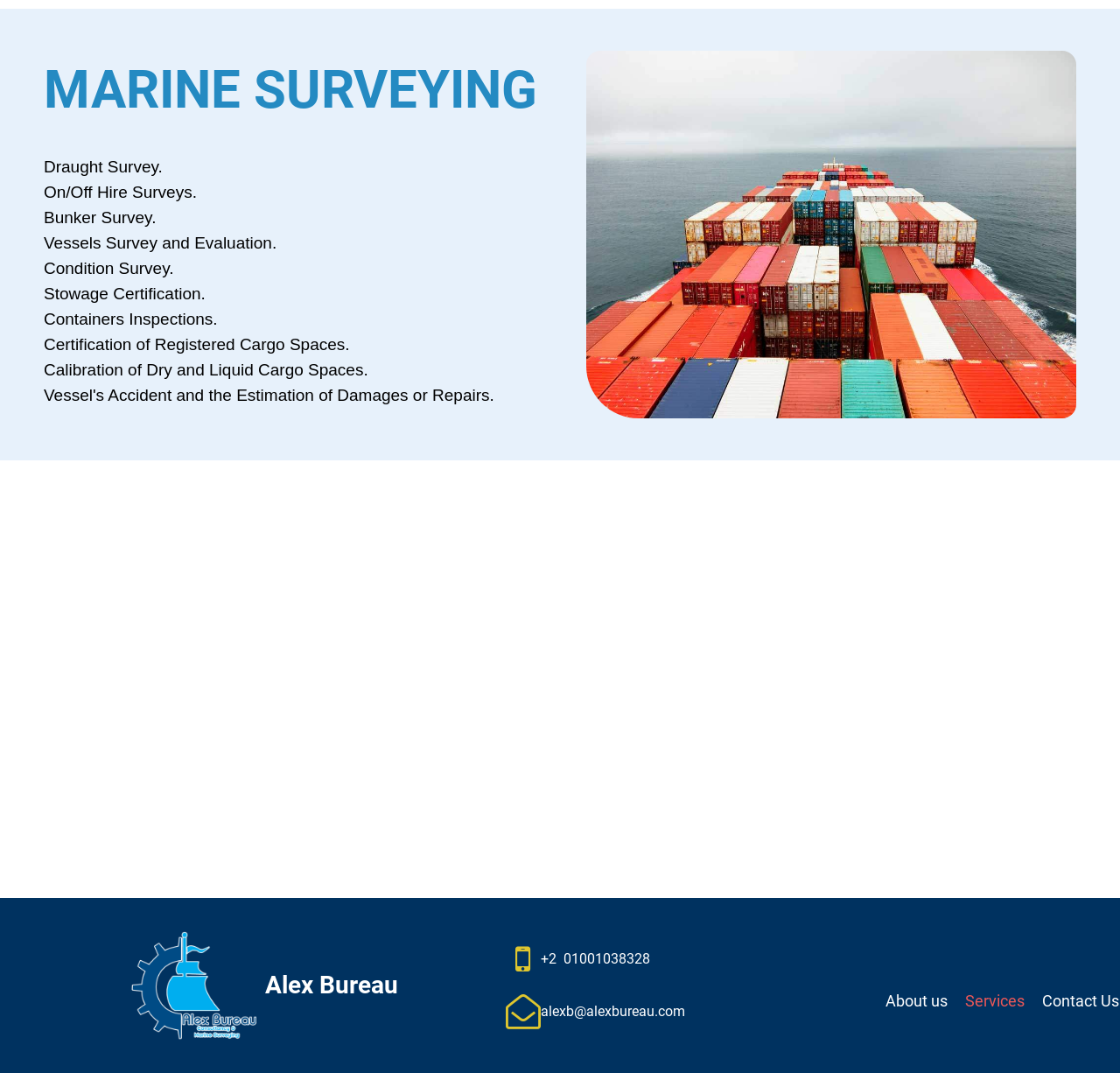Locate the bounding box of the UI element described by: "Services" in the given webpage screenshot.

[0.854, 0.904, 0.923, 0.933]